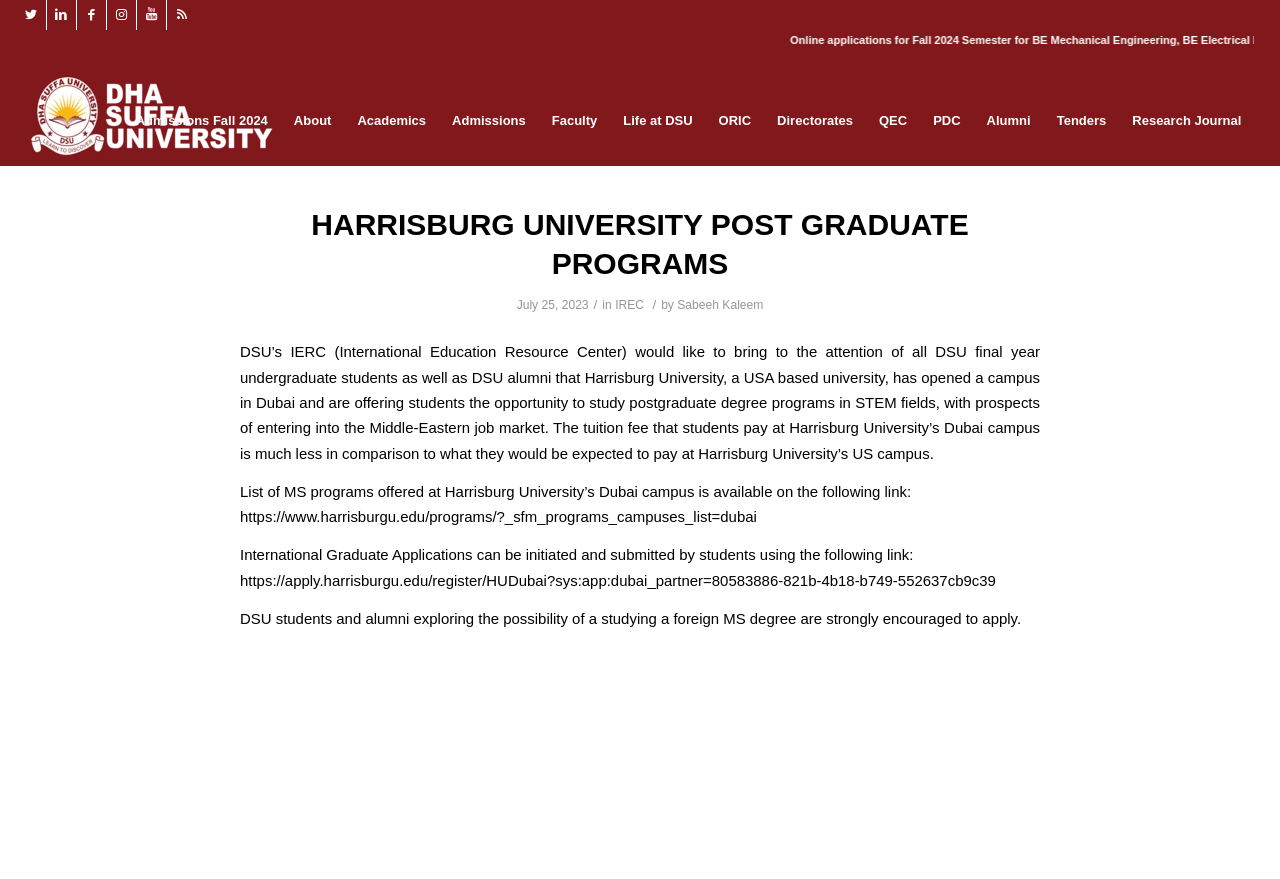Please identify the bounding box coordinates of the element's region that should be clicked to execute the following instruction: "Learn about Admissions Fall 2024". The bounding box coordinates must be four float numbers between 0 and 1, i.e., [left, top, right, bottom].

[0.096, 0.086, 0.219, 0.189]